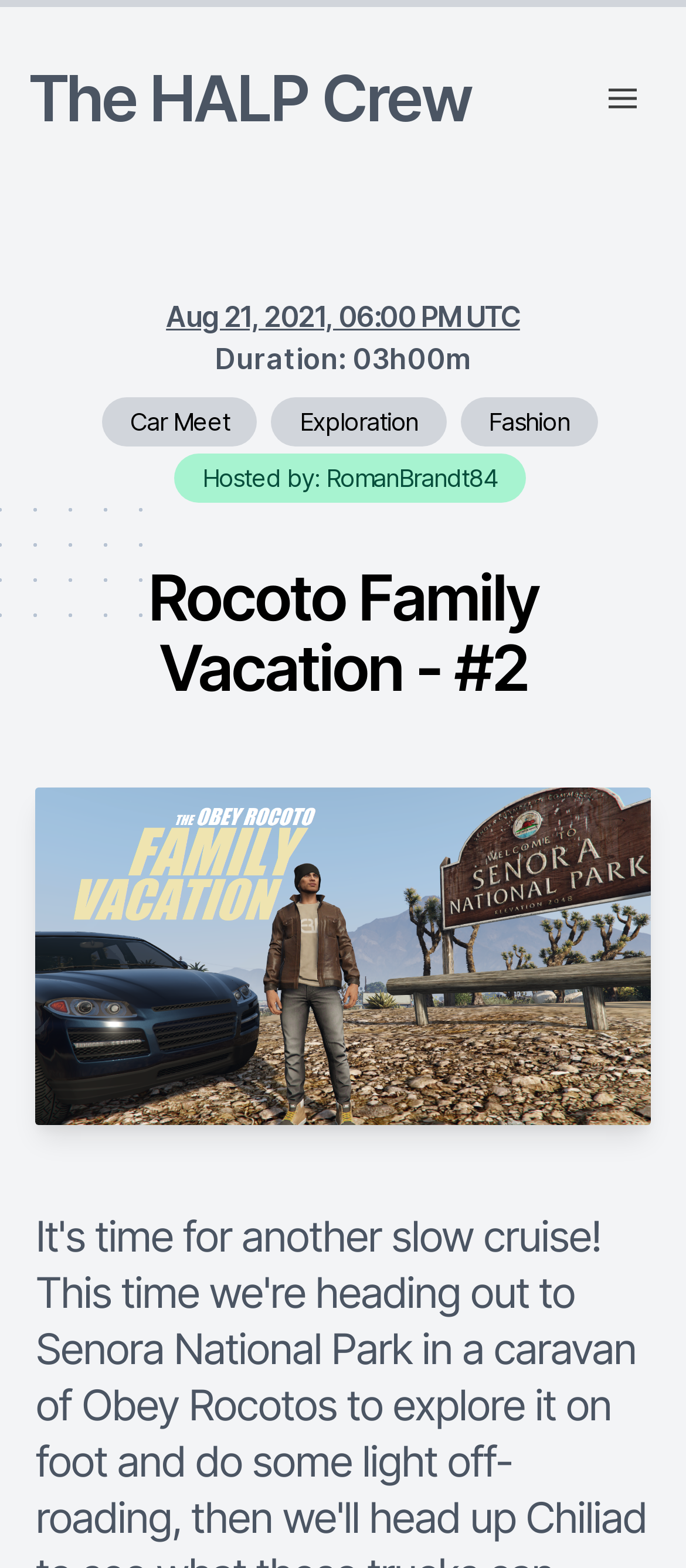What is the name of the crew?
Make sure to answer the question with a detailed and comprehensive explanation.

I found the answer by looking at the link element with the text 'The HALP Crew' which is a child of the root element.